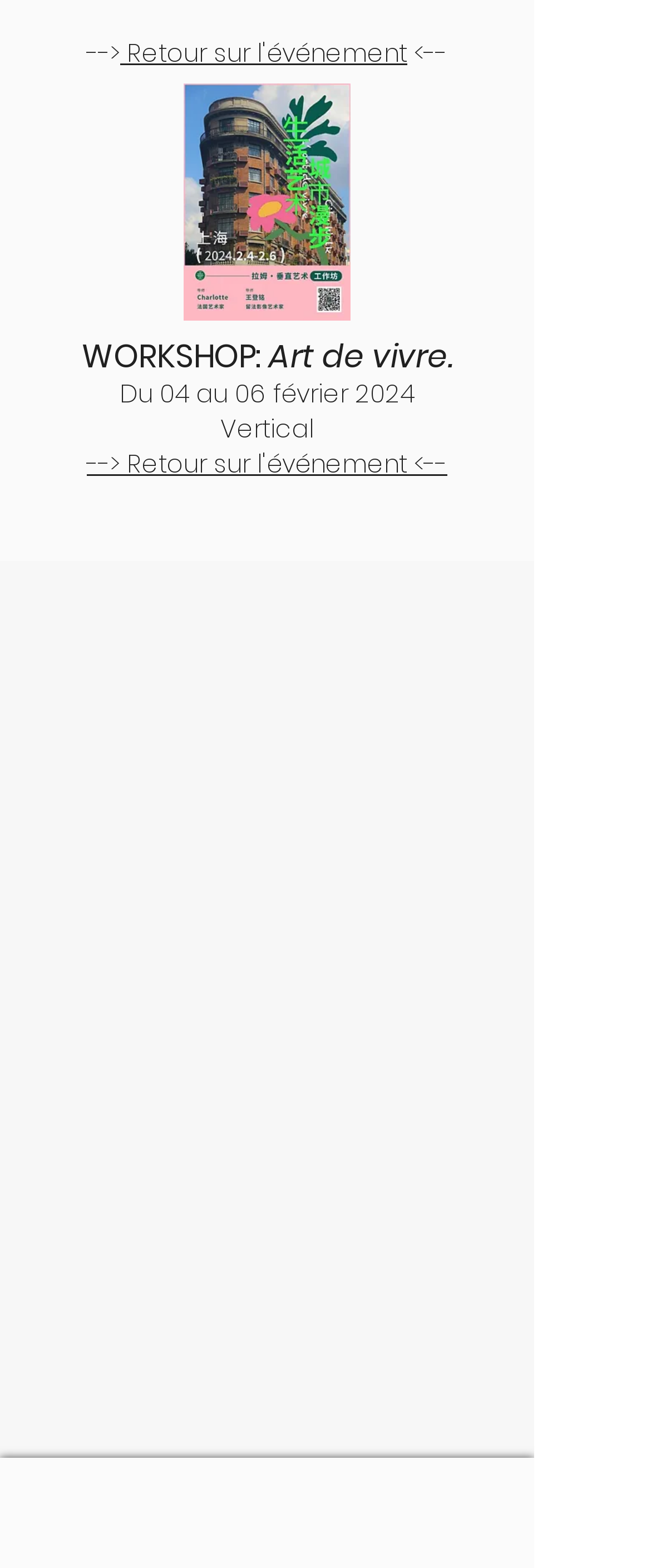Answer the question in a single word or phrase:
What is the topic of the workshop?

Art de vivre